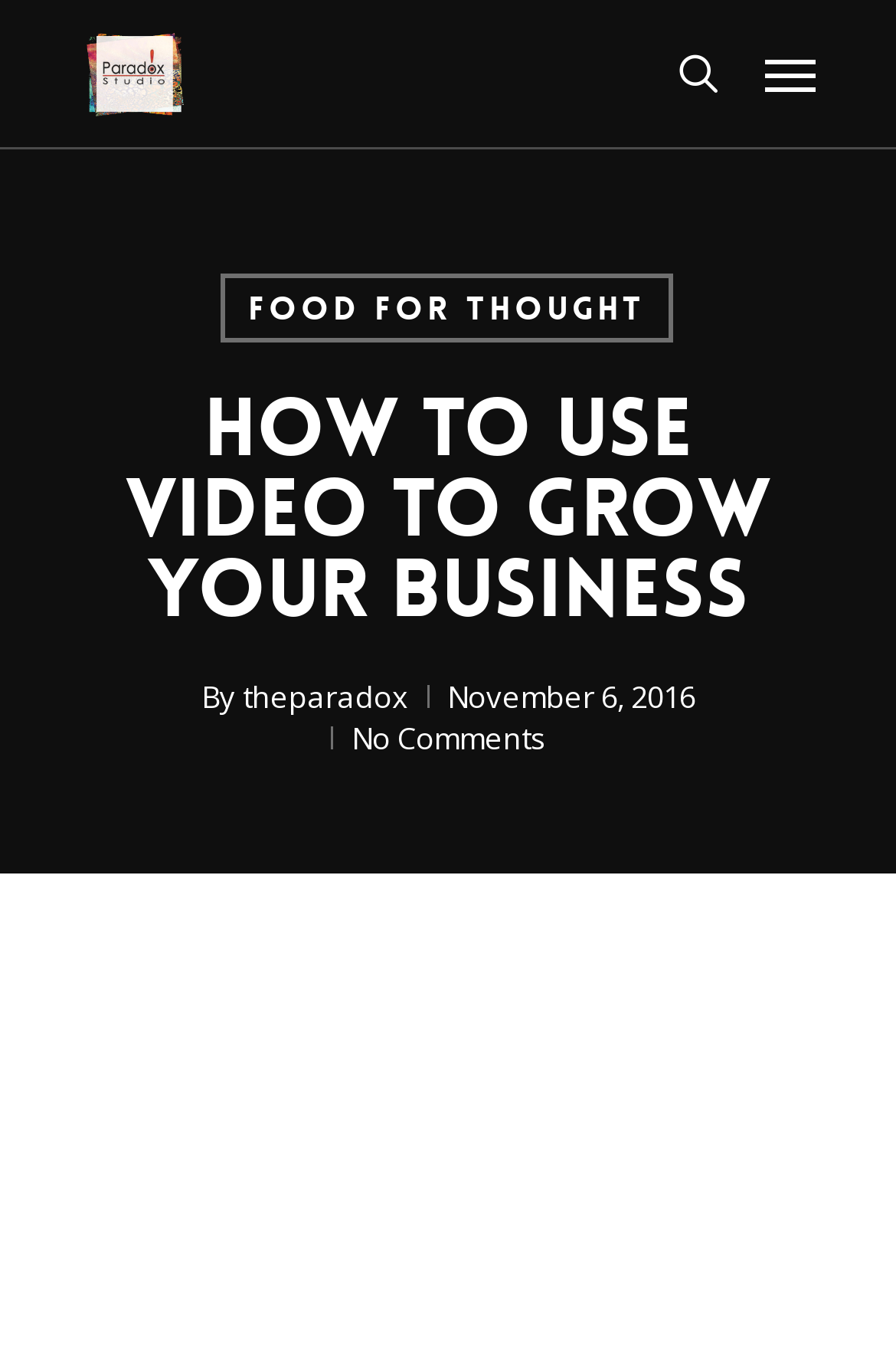Find the UI element described as: "search" and predict its bounding box coordinates. Ensure the coordinates are four float numbers between 0 and 1, [left, top, right, bottom].

[0.731, 0.02, 0.828, 0.087]